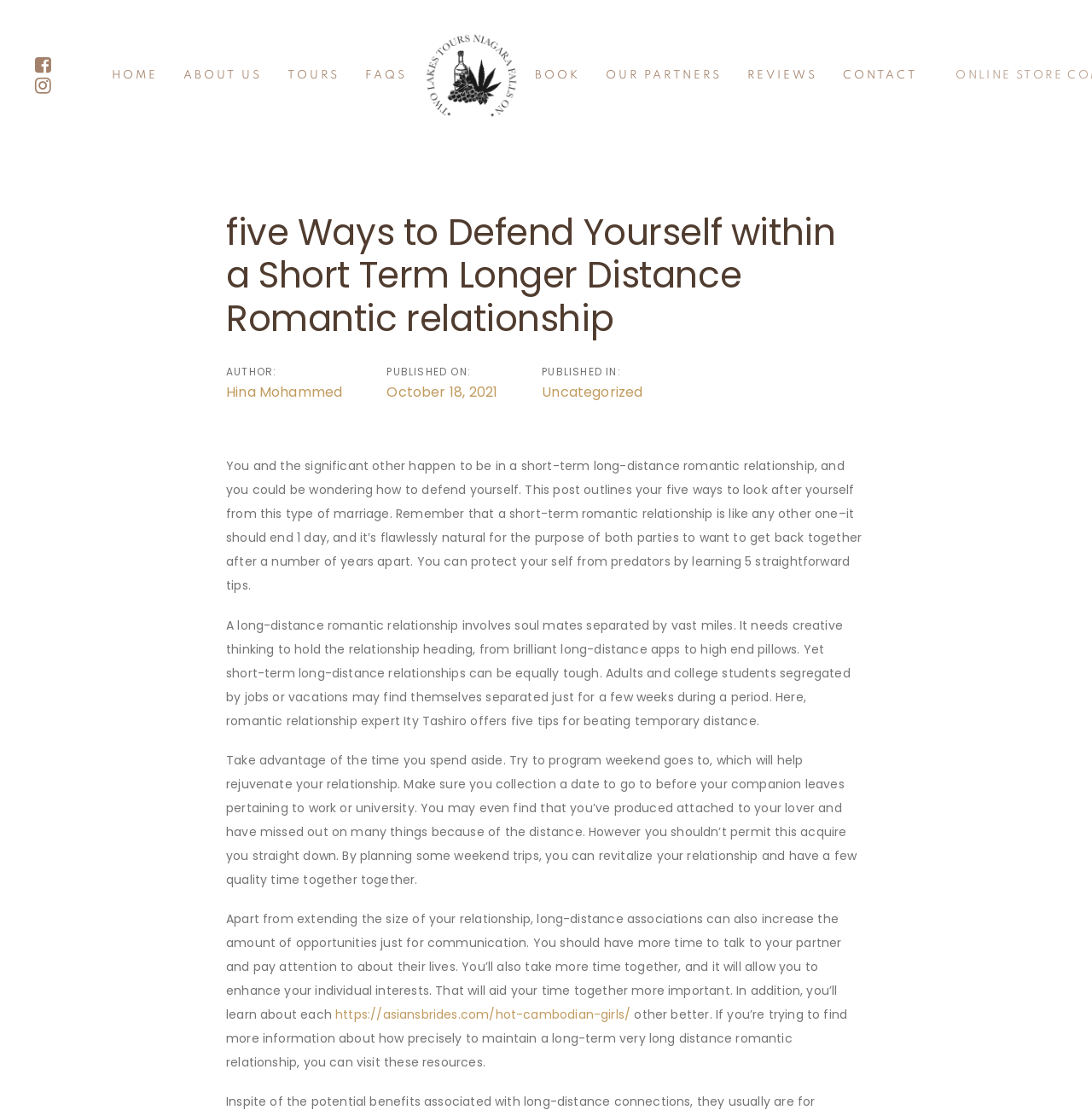Utilize the information from the image to answer the question in detail:
What is the category of the article?

The category of the article can be found in the section below the main heading, where it says 'PUBLISHED IN:' followed by the link 'Uncategorized'.